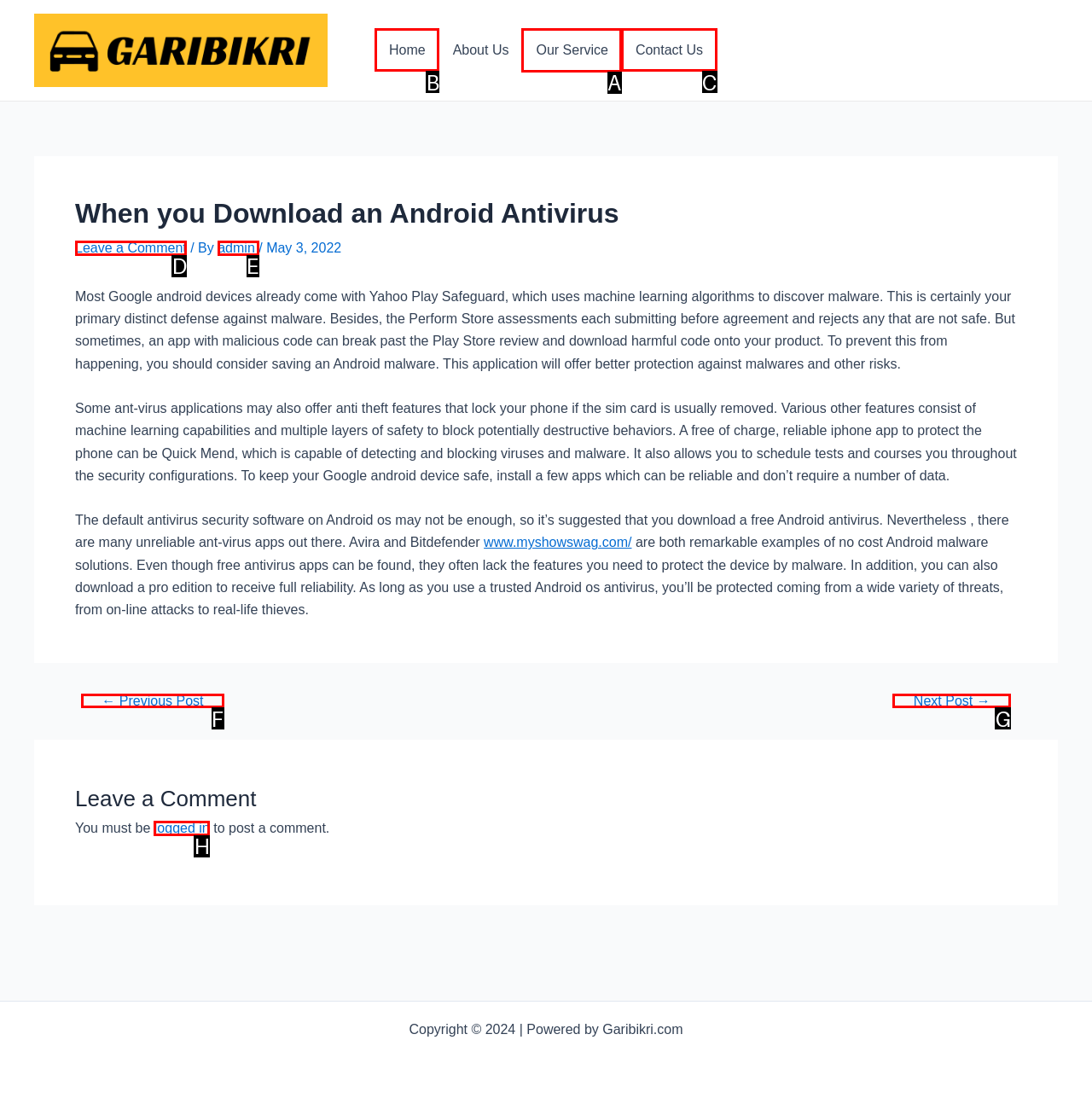Select the appropriate bounding box to fulfill the task: Click on the 'Our Service' link Respond with the corresponding letter from the choices provided.

A